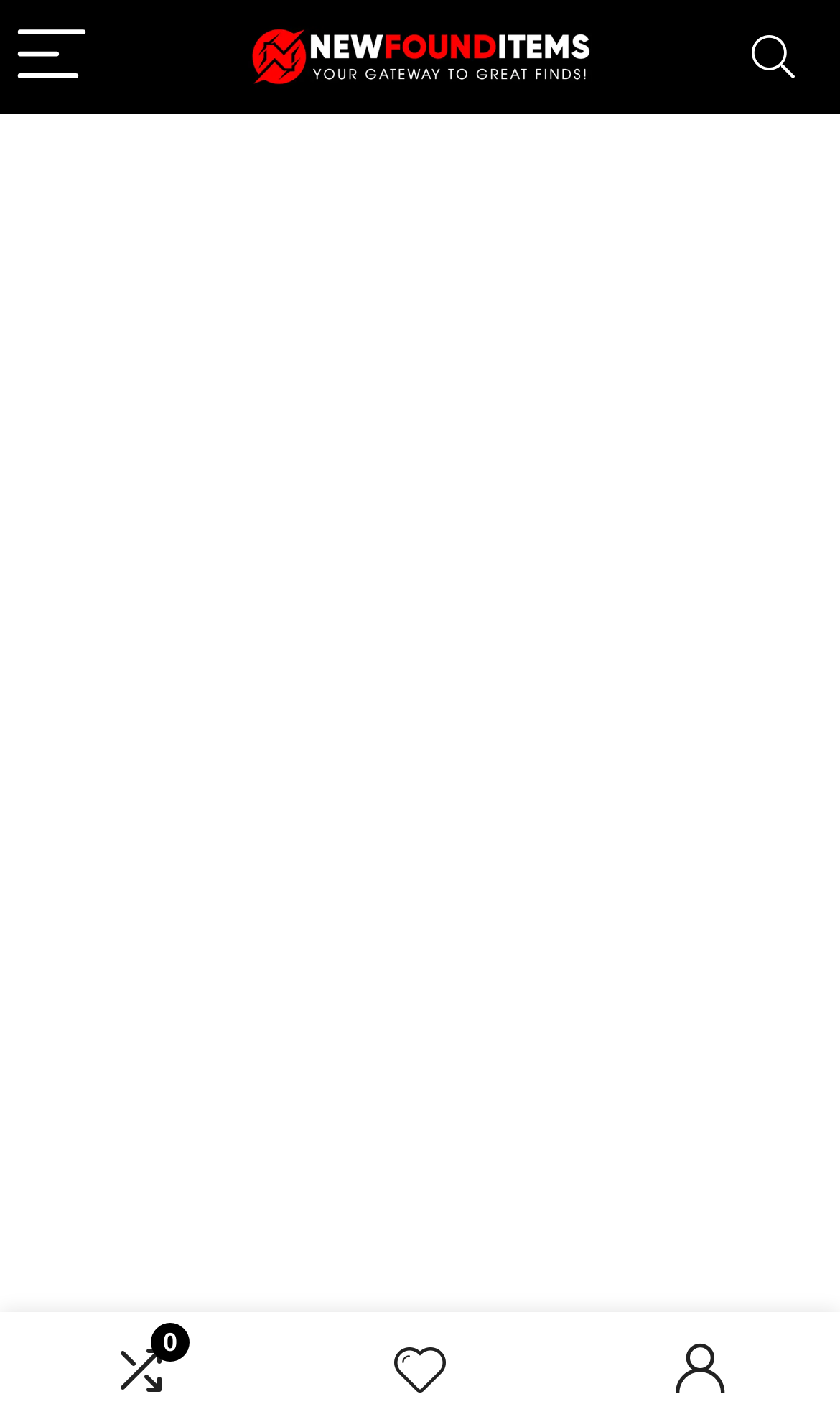Generate a detailed explanation of the webpage's features and information.

The webpage is titled "NewFoundItems – Popular and Trending Products". At the top left corner, there is a button labeled "Menu" accompanied by a small image. Next to it, there is a larger image with the text "NewFoundItems". On the top right corner, there is a button labeled "Search". 

Below the top section, there is a prominent link "fashion sale & deals amazon" that spans the entire width of the page. This link contains a large image that takes up most of the page's height. Above this link, there is a smaller link labeled "Wishlist" positioned near the top center of the page. 

There is another link without a label, located below the "fashion sale & deals amazon" link, but it does not contain any text or image.